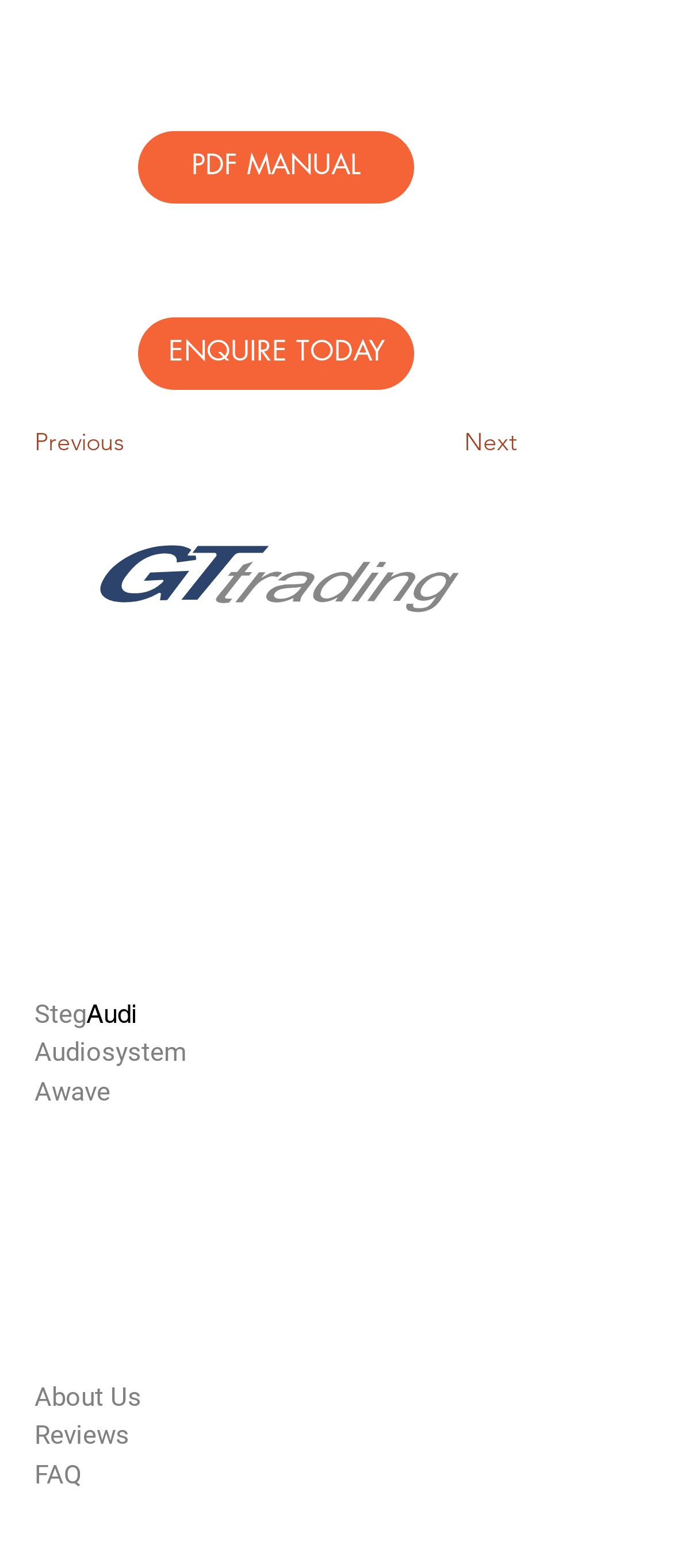Provide your answer in a single word or phrase: 
What is the text above the 'About Us' link?

The Company